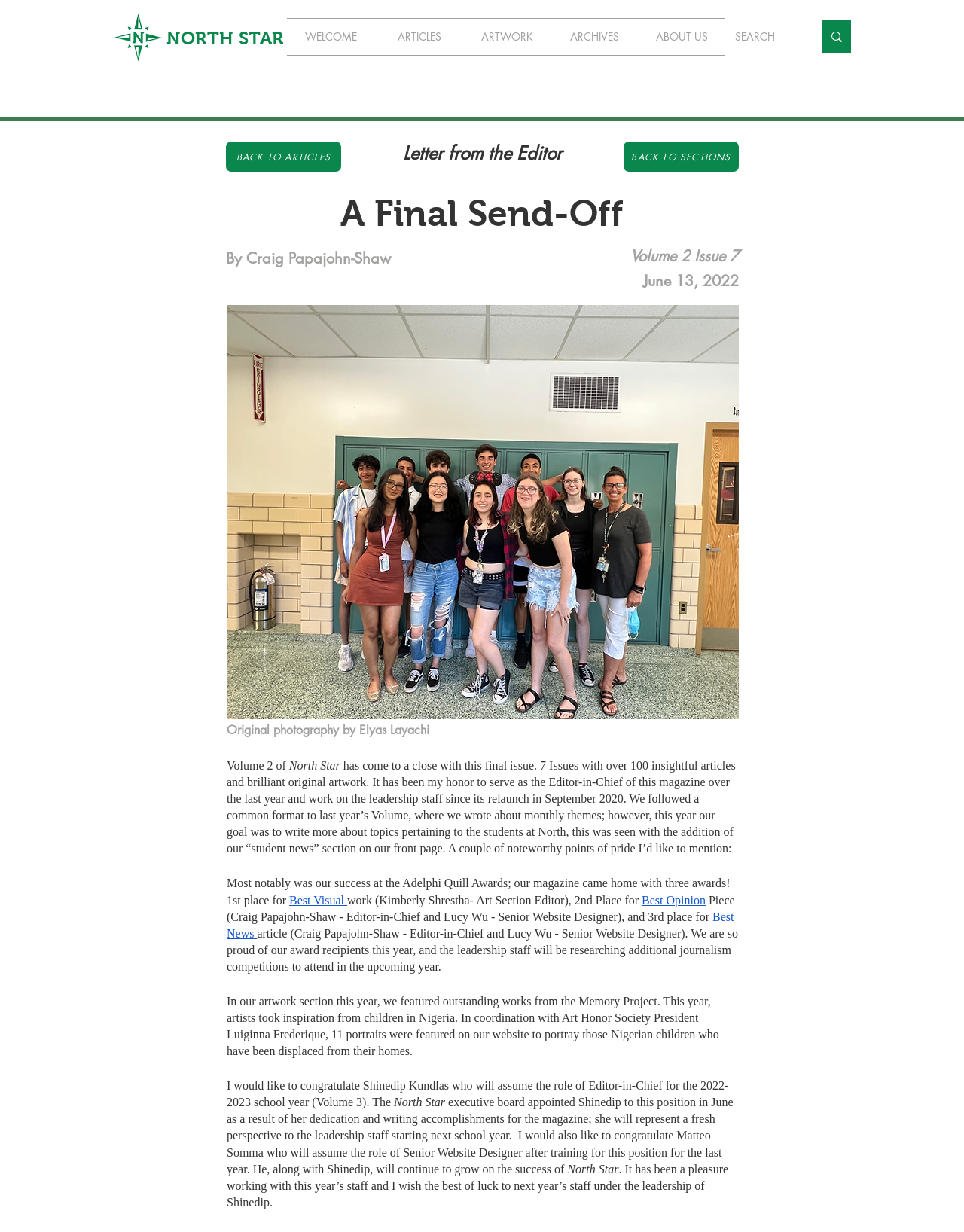Who is the Editor-in-Chief of the magazine?
Please provide a detailed and comprehensive answer to the question.

I determined the answer by reading the article text, where I found a sentence that mentions 'Craig Papajohn-Shaw' as the Editor-in-Chief of the magazine.